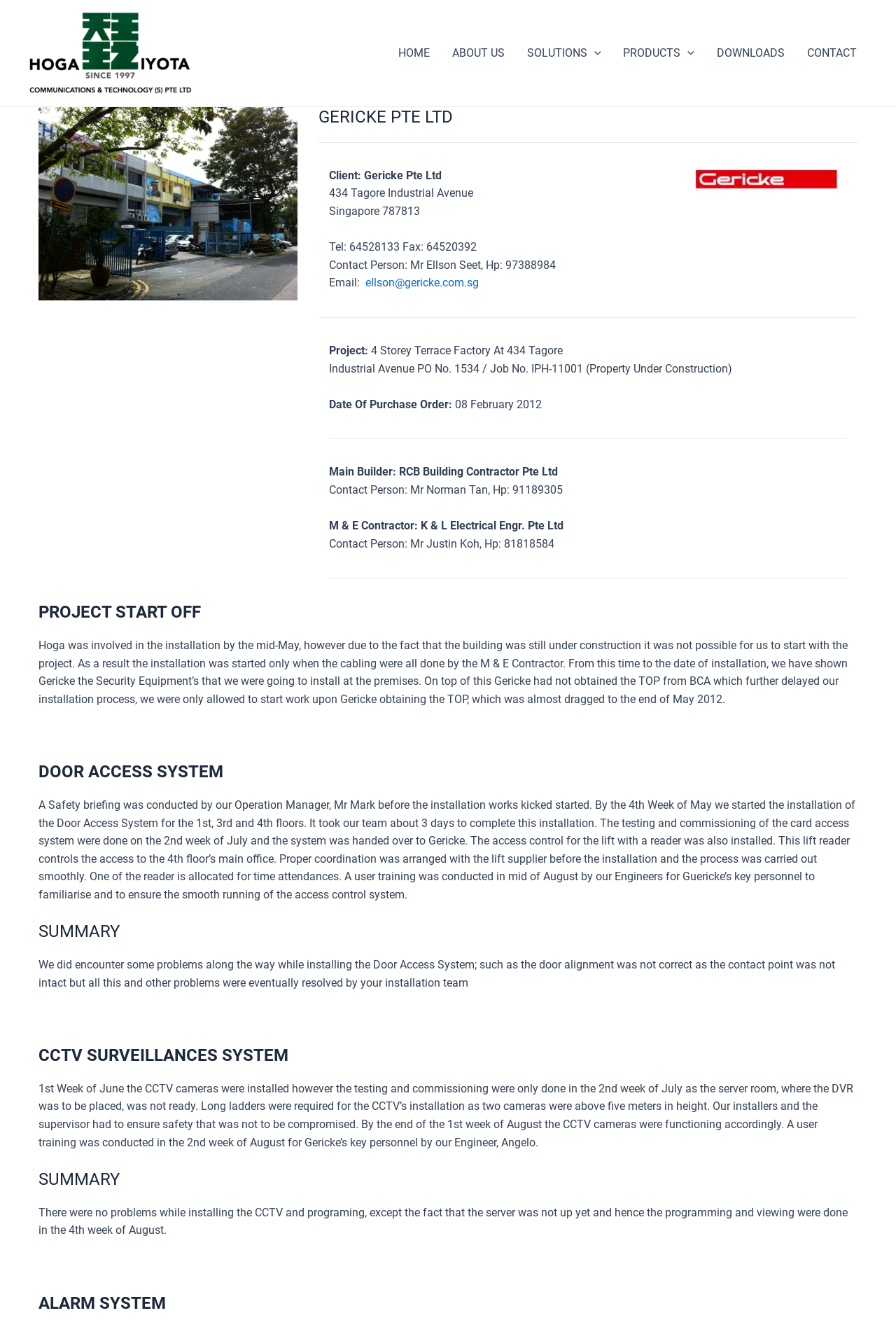Identify the bounding box coordinates for the UI element described as: "ABOUT US".

[0.492, 0.019, 0.576, 0.062]